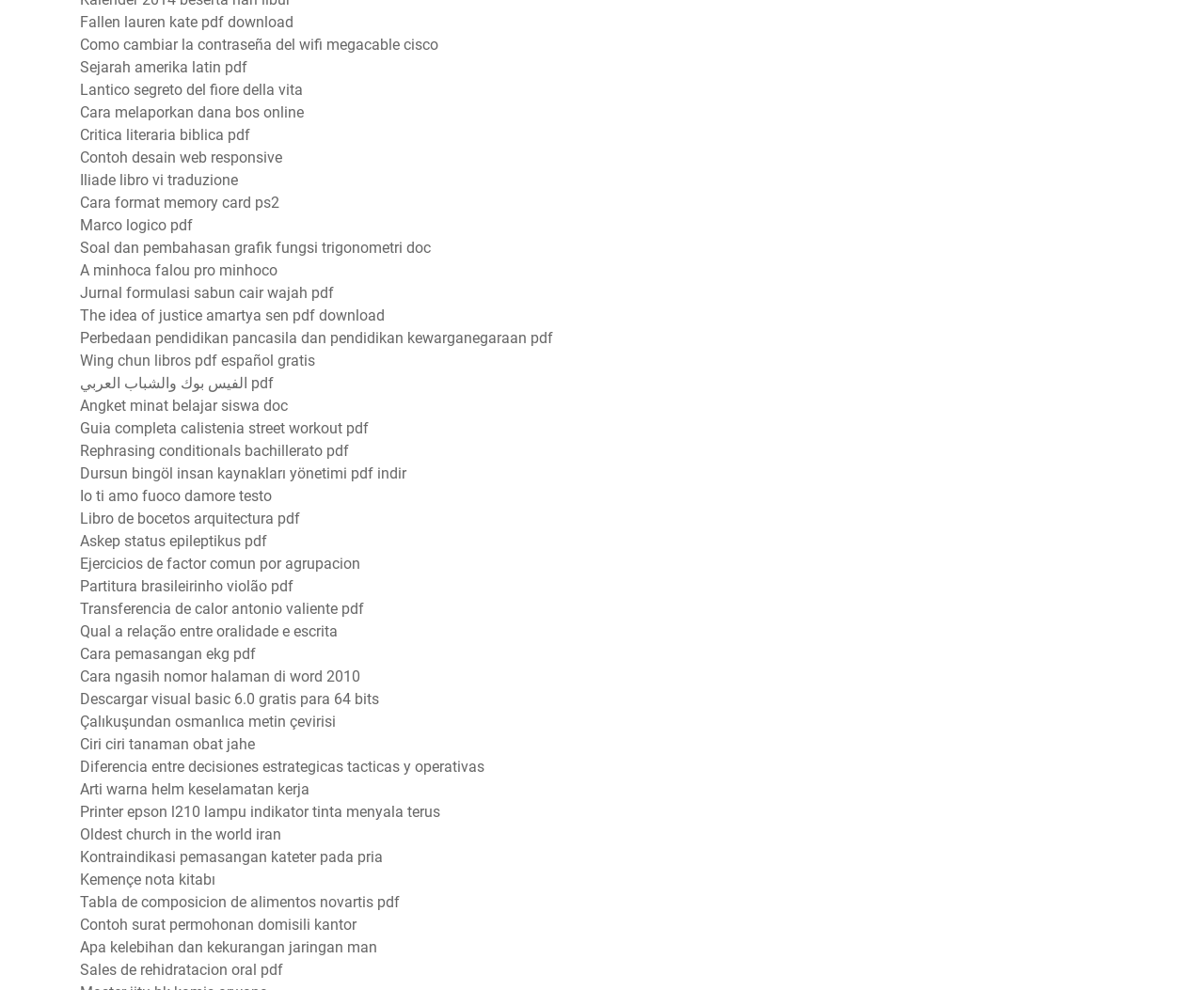Locate the bounding box coordinates of the element that should be clicked to fulfill the instruction: "Read Critica Literaria Biblica PDF".

[0.066, 0.127, 0.208, 0.145]